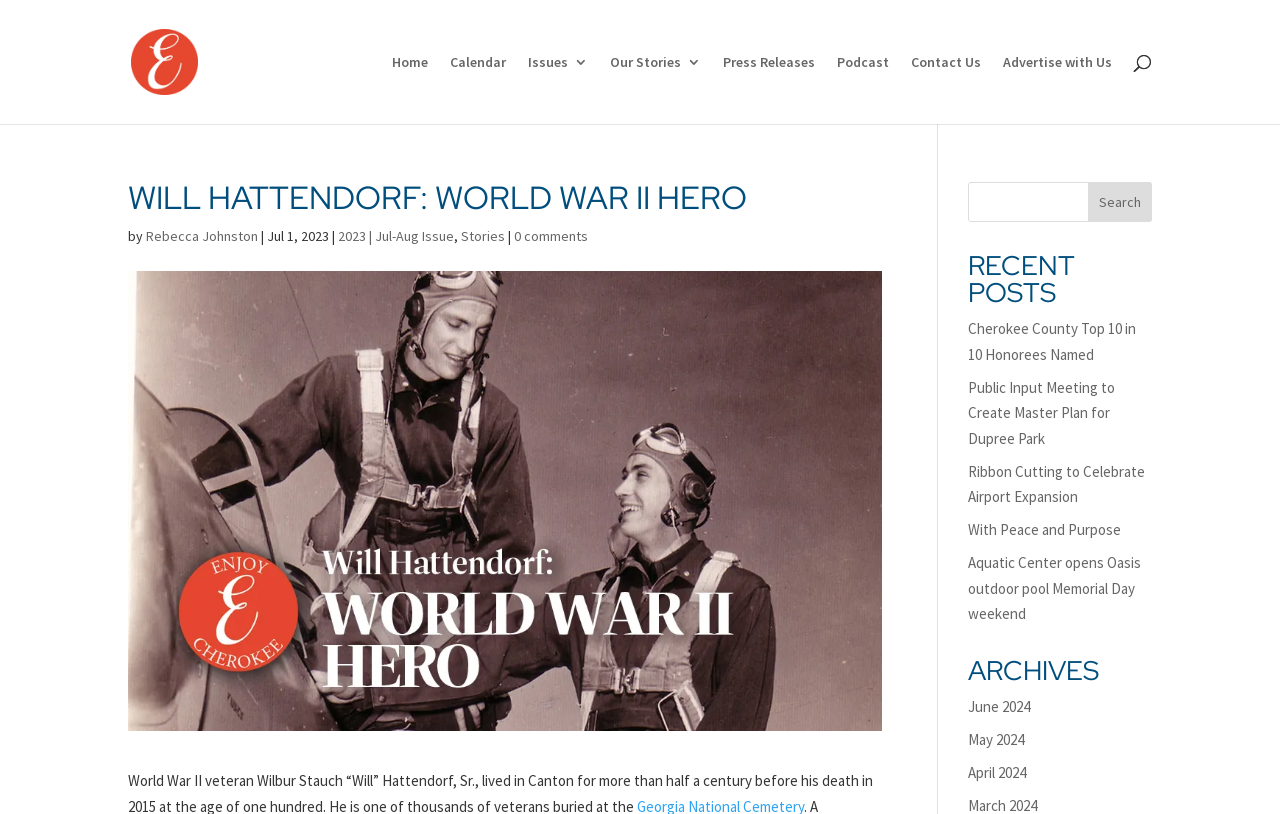Utilize the information from the image to answer the question in detail:
What is the purpose of the button next to the search box?

The purpose of the button can be identified by its label 'Search' which is located next to the search box.